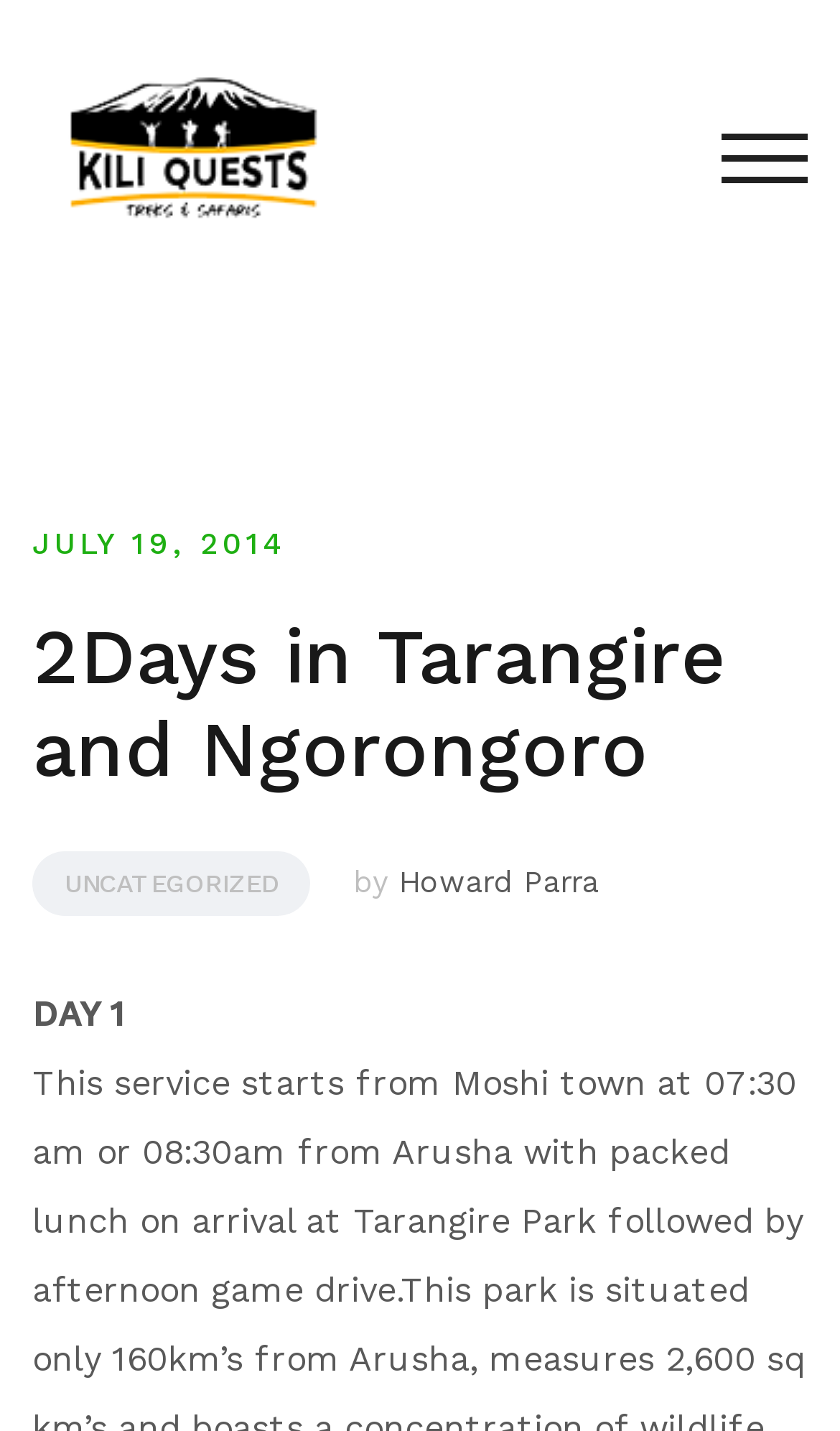Give a detailed explanation of the elements present on the webpage.

The webpage is about a 2-day trip to Tarangire and Ngorongoro, as indicated by the title "2Days in Tarangire and Ngorongoro – Kili Quests". At the top left of the page, there is a link and an image, both labeled "Kili Quests". 

To the top right, there is a button to toggle the mobile menu, which controls the primary menu. Below the top section, there is a header area that spans the entire width of the page. Within this header, there is a table layout on the left side, containing a link with a date "JULY 19, 2014". 

Next to the table layout, there is a heading that reads "2Days in Tarangire and Ngorongoro". Below the heading, there is a link labeled "UNCATEGORIZED", followed by the text "by" and another link labeled "Howard Parra". 

Further down, there is a static text "DAY 1", which is likely the start of a travel journal or itinerary. Overall, the webpage appears to be a travel blog or a trip report, with a focus on the 2-day trip to Tarangire and Ngorongoro.